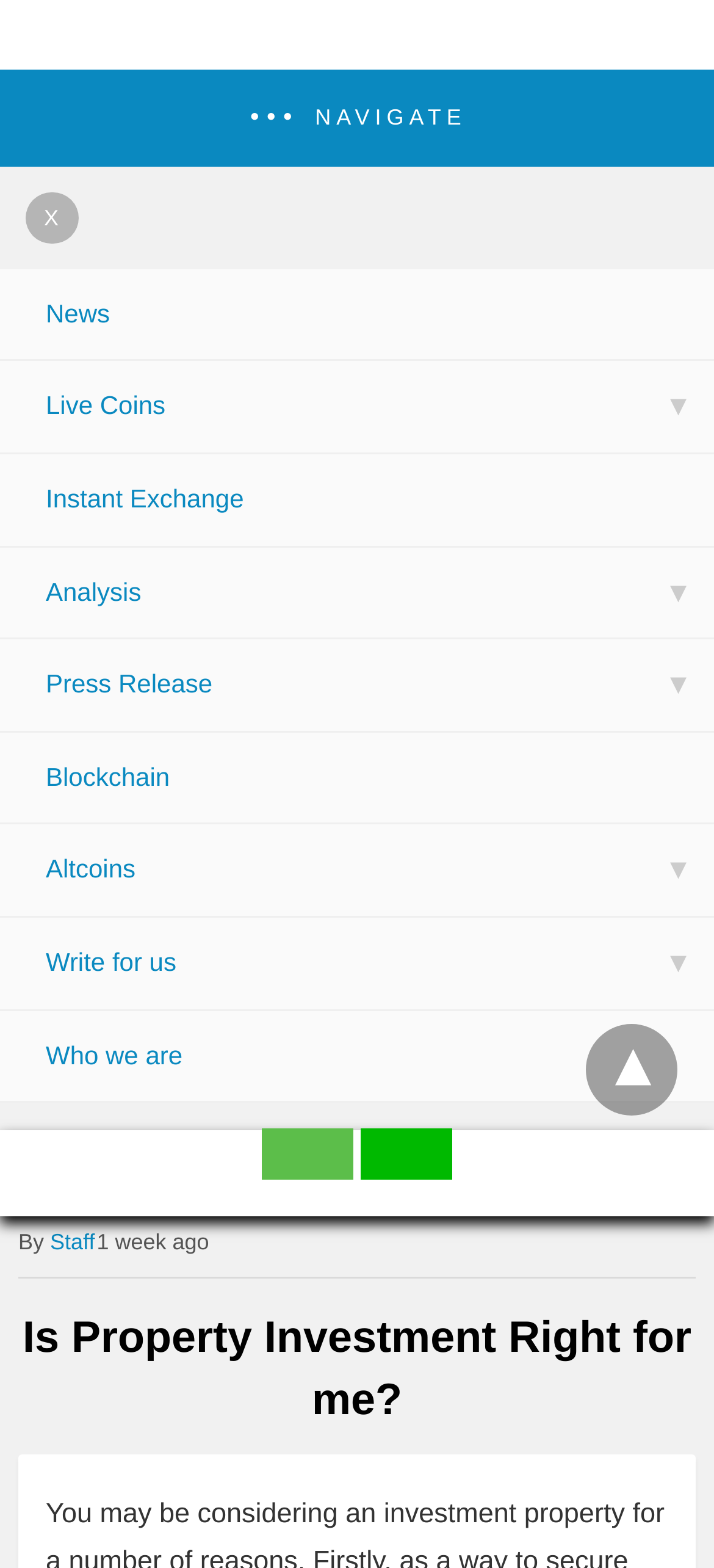Locate the UI element described by X and provide its bounding box coordinates. Use the format (top-left x, top-left y, bottom-right x, bottom-right y) with all values as floating point numbers between 0 and 1.

[0.036, 0.122, 0.11, 0.155]